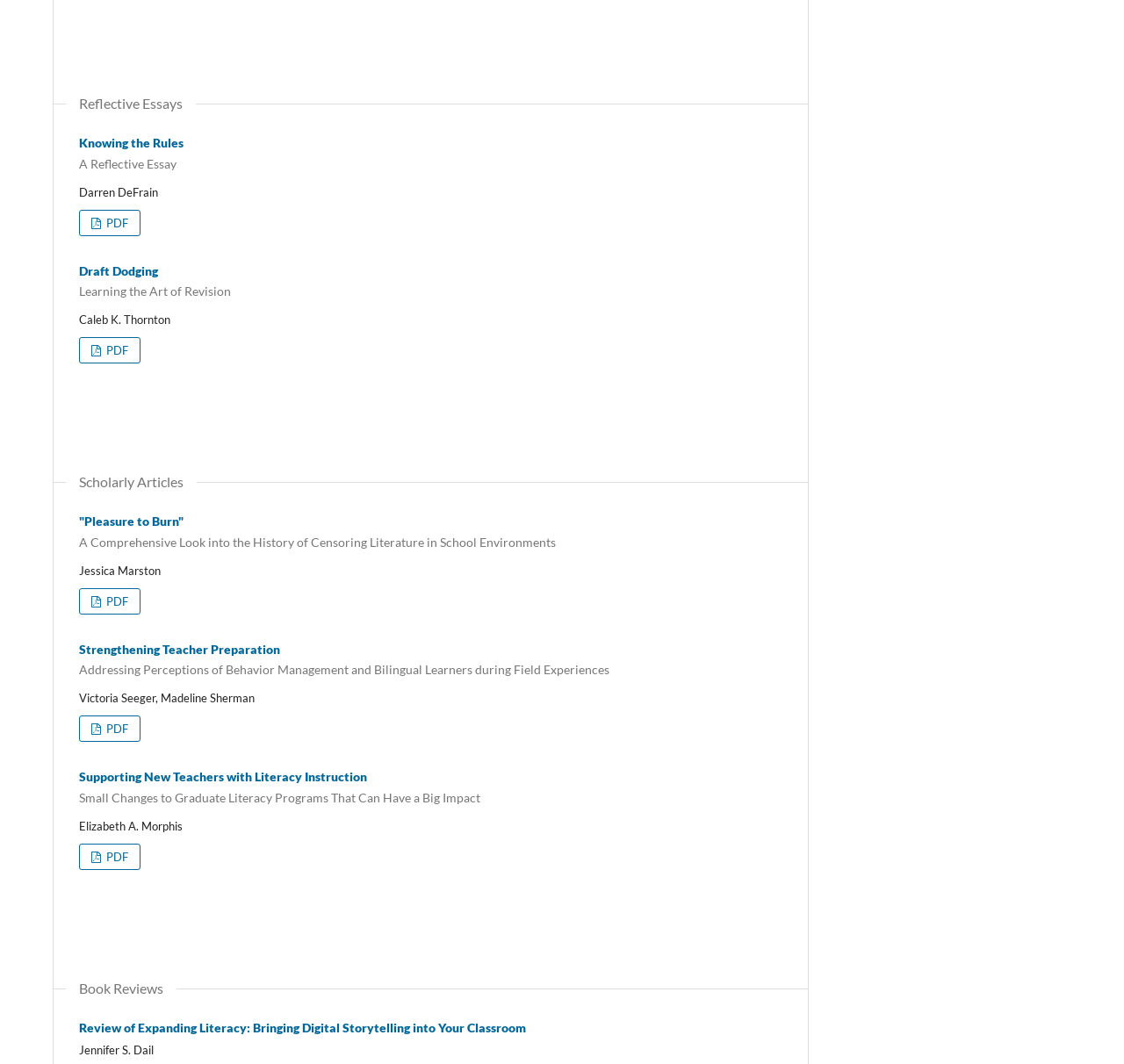Please give the bounding box coordinates of the area that should be clicked to fulfill the following instruction: "Read 'Review of Expanding Literacy: Bringing Digital Storytelling into Your Classroom'". The coordinates should be in the format of four float numbers from 0 to 1, i.e., [left, top, right, bottom].

[0.07, 0.959, 0.468, 0.973]